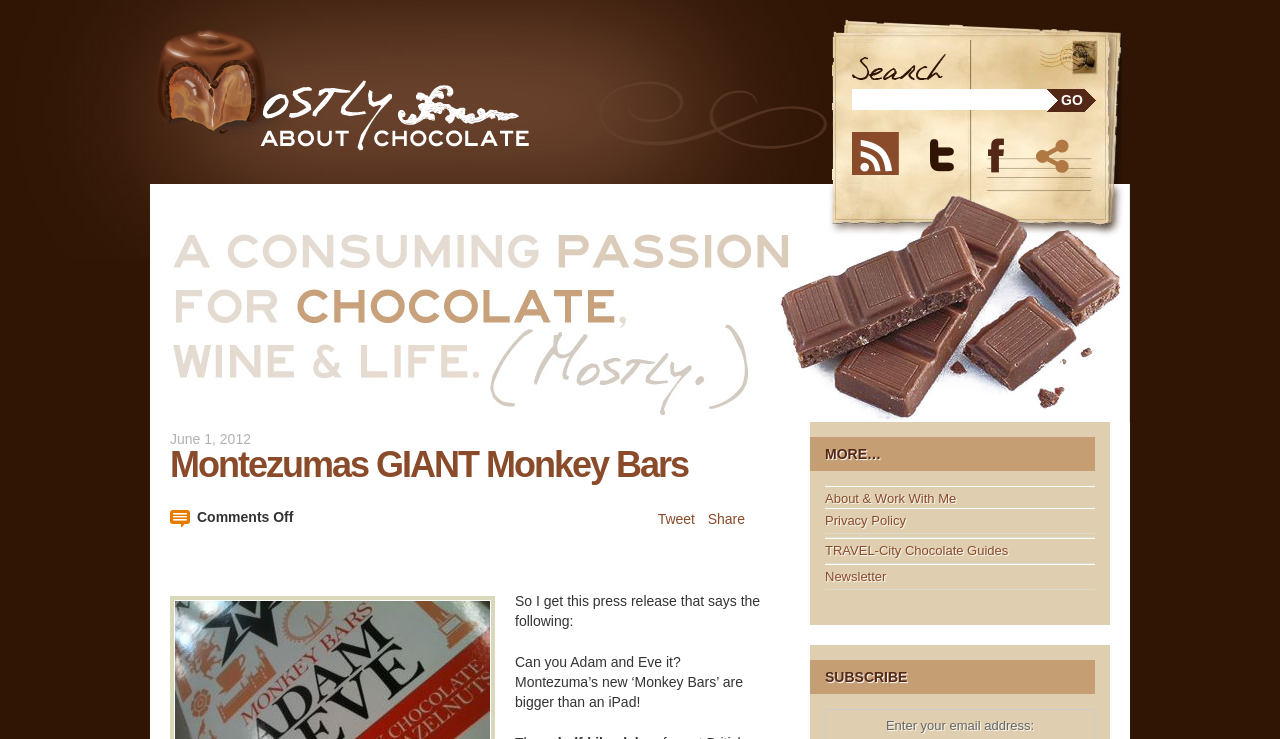Please identify the bounding box coordinates of the area I need to click to accomplish the following instruction: "Search for a term".

None